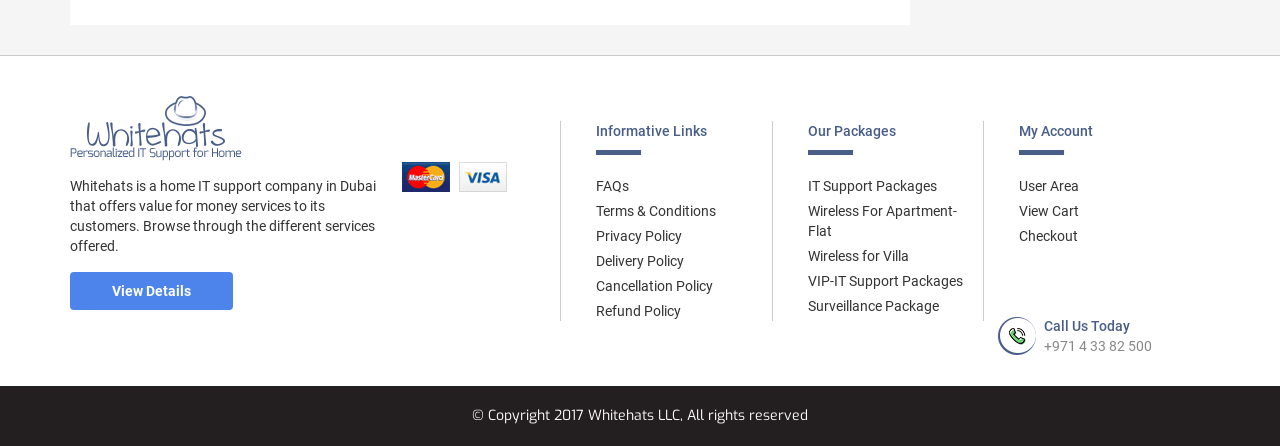What is the purpose of the 'View Details' link?
Refer to the image and provide a concise answer in one word or phrase.

To view service details